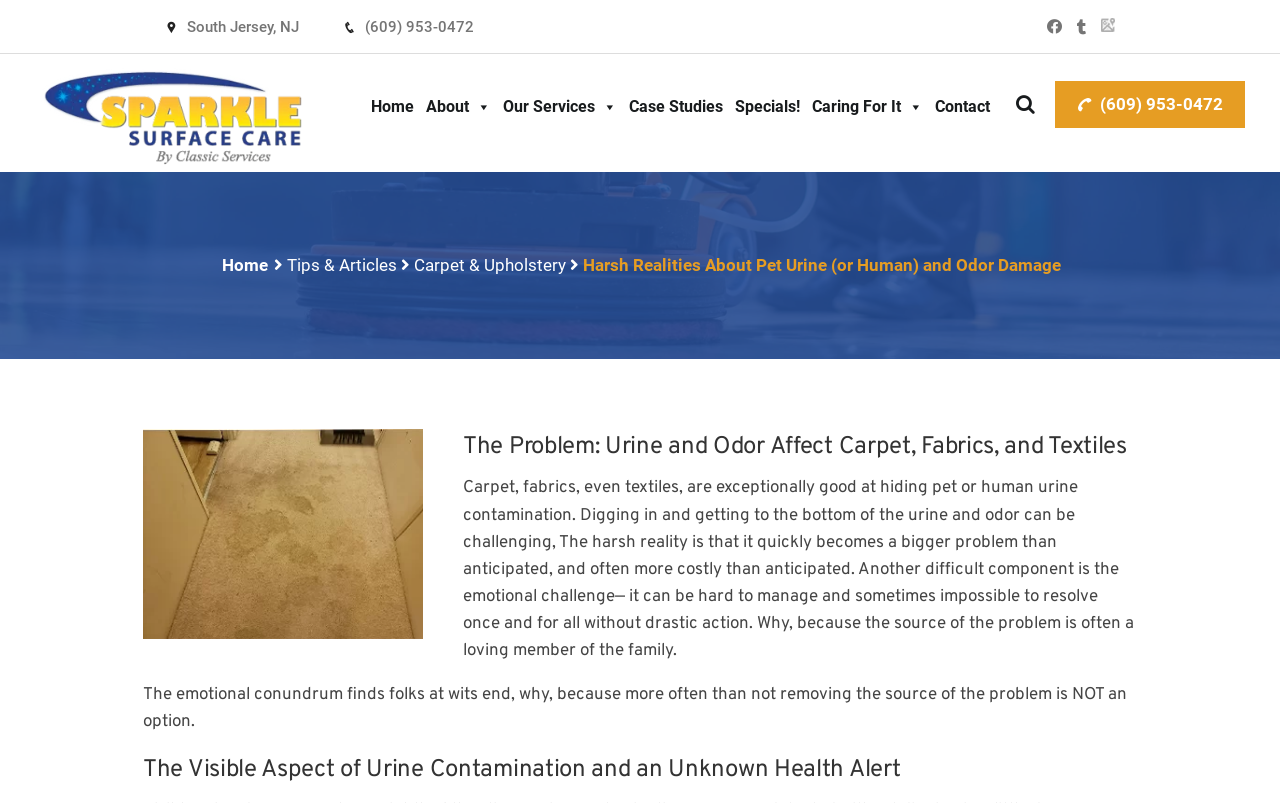Offer an in-depth caption of the entire webpage.

This webpage is about pet urine contamination and odor damage on carpets, fabrics, and textiles. At the top left, there is a logo of "SPARKLE Surface Care" with a link to the homepage. Next to it, there are several social media links, including Facebook, Twitter, and Google Plus. 

On the top right, there is a section with the company's location, "South Jersey, NJ", and a phone number, "(609) 953-0472". Below this section, there is a navigation menu with links to "Home", "About", "Our Services", "Case Studies", "Specials!", "Caring For It", and "Contact". 

In the main content area, there is a heading that reads "Harsh Realities About Pet Urine (or Human) and Odor Damage". Below this heading, there is an image showing visible pet urine damage on a carpet. 

The main article starts with a heading "The Problem: Urine and Odor Affect Carpet, Fabrics, and Textiles". The text explains that carpets, fabrics, and textiles are good at hiding pet or human urine contamination, but it can be challenging to remove the urine and odor, and it can become a bigger problem than anticipated. The article also mentions the emotional challenge of dealing with pet urine contamination.

Further down, there is another heading "The Visible Aspect of Urine Contamination and an Unknown Health Alert". The text below this heading continues to discuss the emotional conundrum of dealing with pet urine contamination.